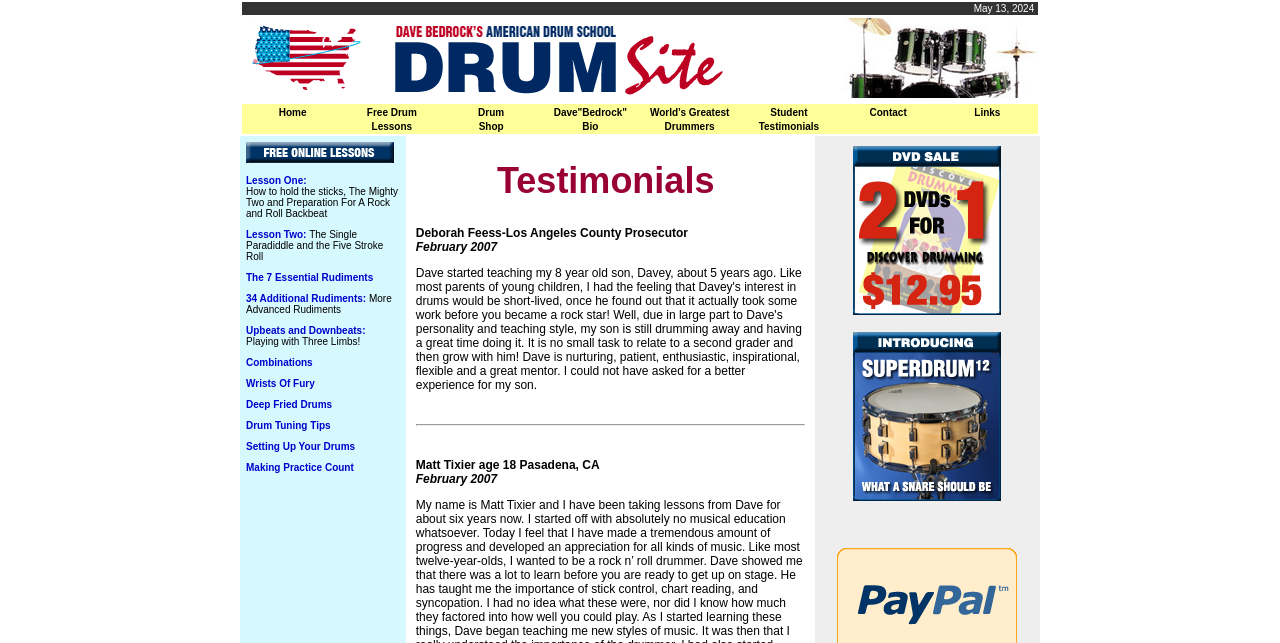Based on the provided description, "Our Impact", find the bounding box of the corresponding UI element in the screenshot.

None